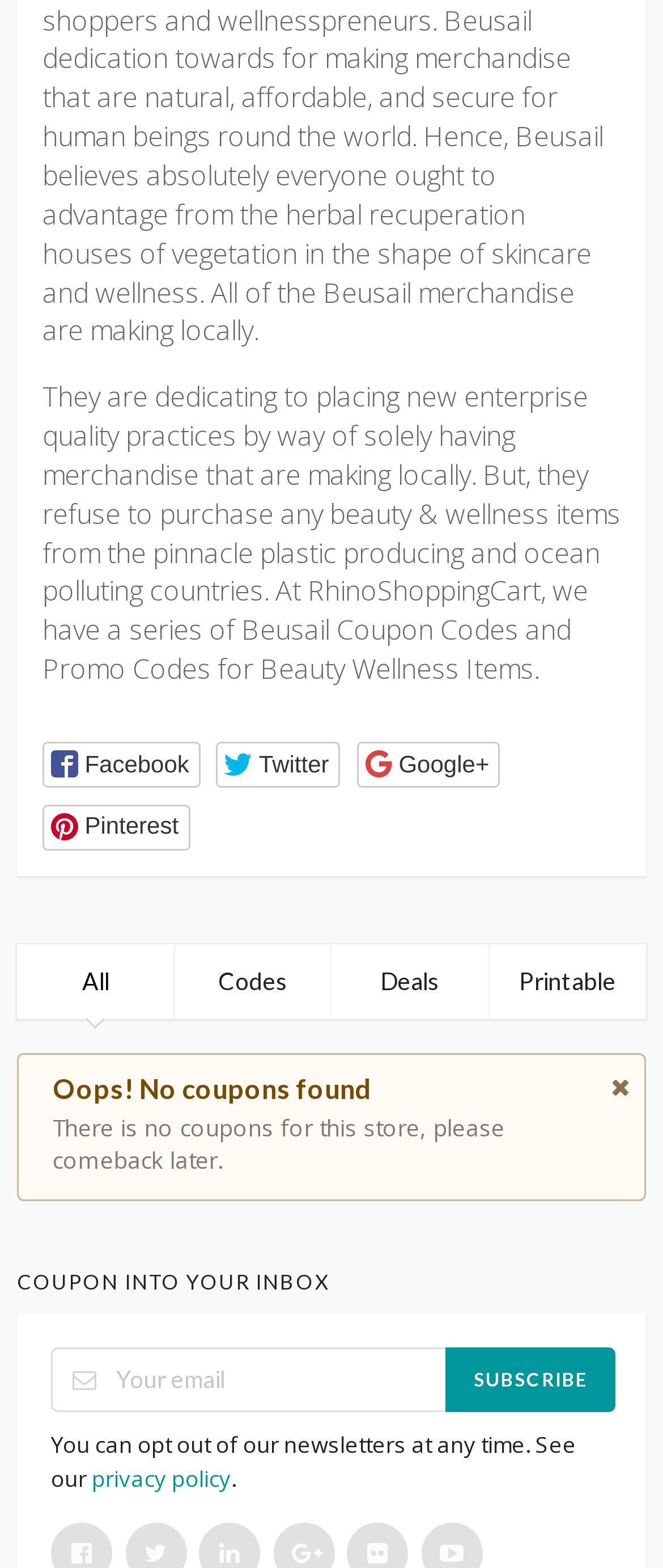Find and indicate the bounding box coordinates of the region you should select to follow the given instruction: "View all coupons".

[0.026, 0.602, 0.263, 0.649]